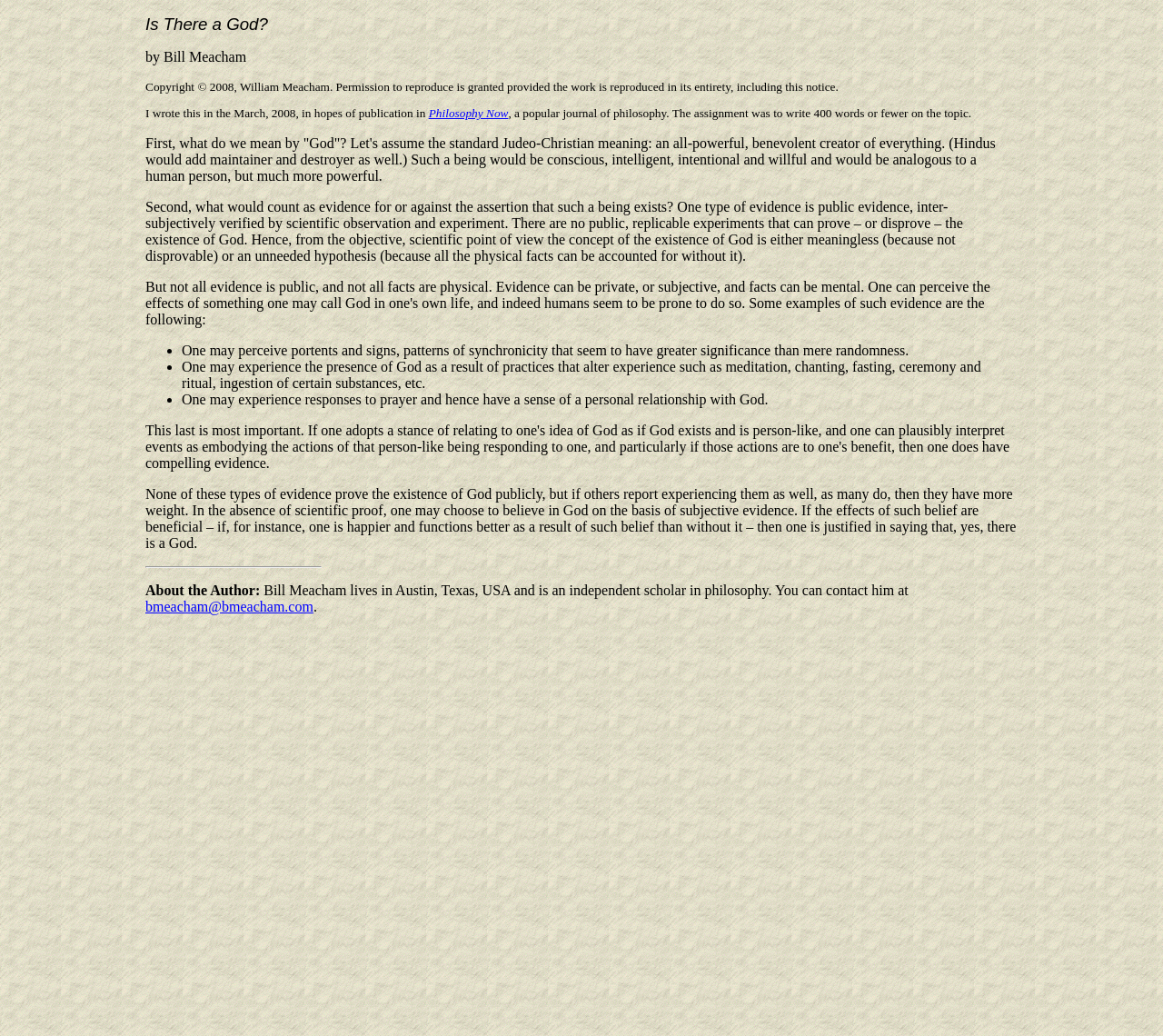Identify the bounding box coordinates of the HTML element based on this description: "Philosophy Now".

[0.369, 0.103, 0.437, 0.116]